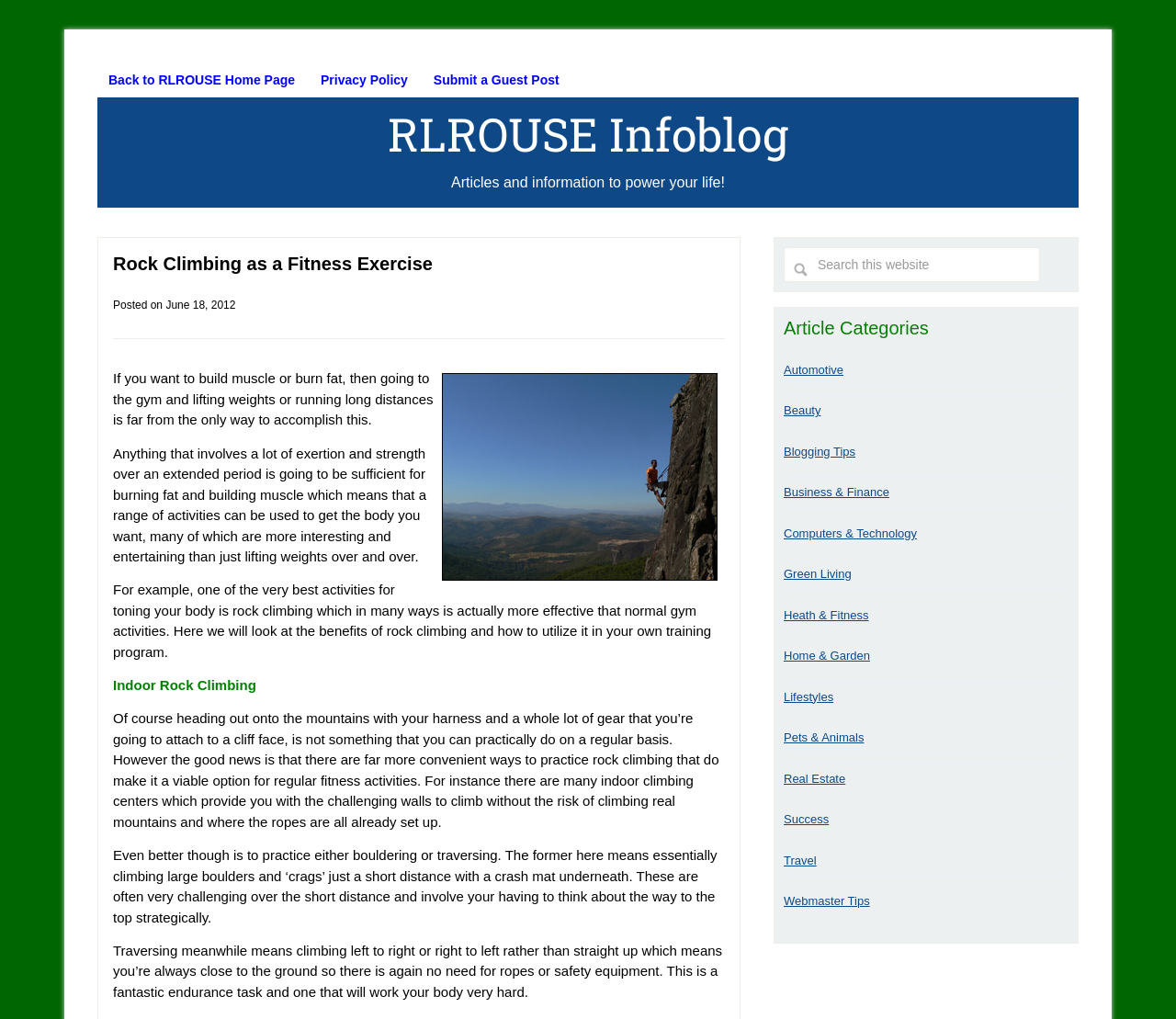Please find and report the bounding box coordinates of the element to click in order to perform the following action: "Search this website". The coordinates should be expressed as four float numbers between 0 and 1, in the format [left, top, right, bottom].

[0.666, 0.242, 0.884, 0.276]